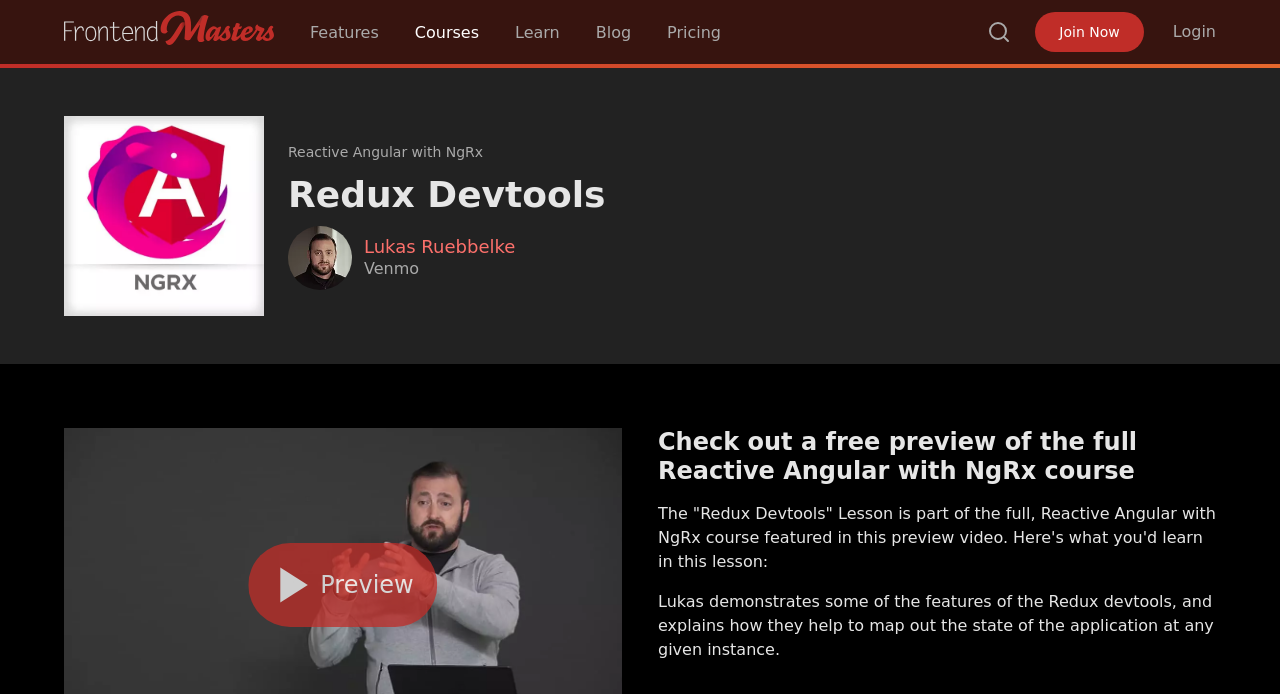Please identify the bounding box coordinates of the region to click in order to complete the given instruction: "View the full Reactive Angular with NgRx course". The coordinates should be four float numbers between 0 and 1, i.e., [left, top, right, bottom].

[0.514, 0.617, 0.95, 0.7]